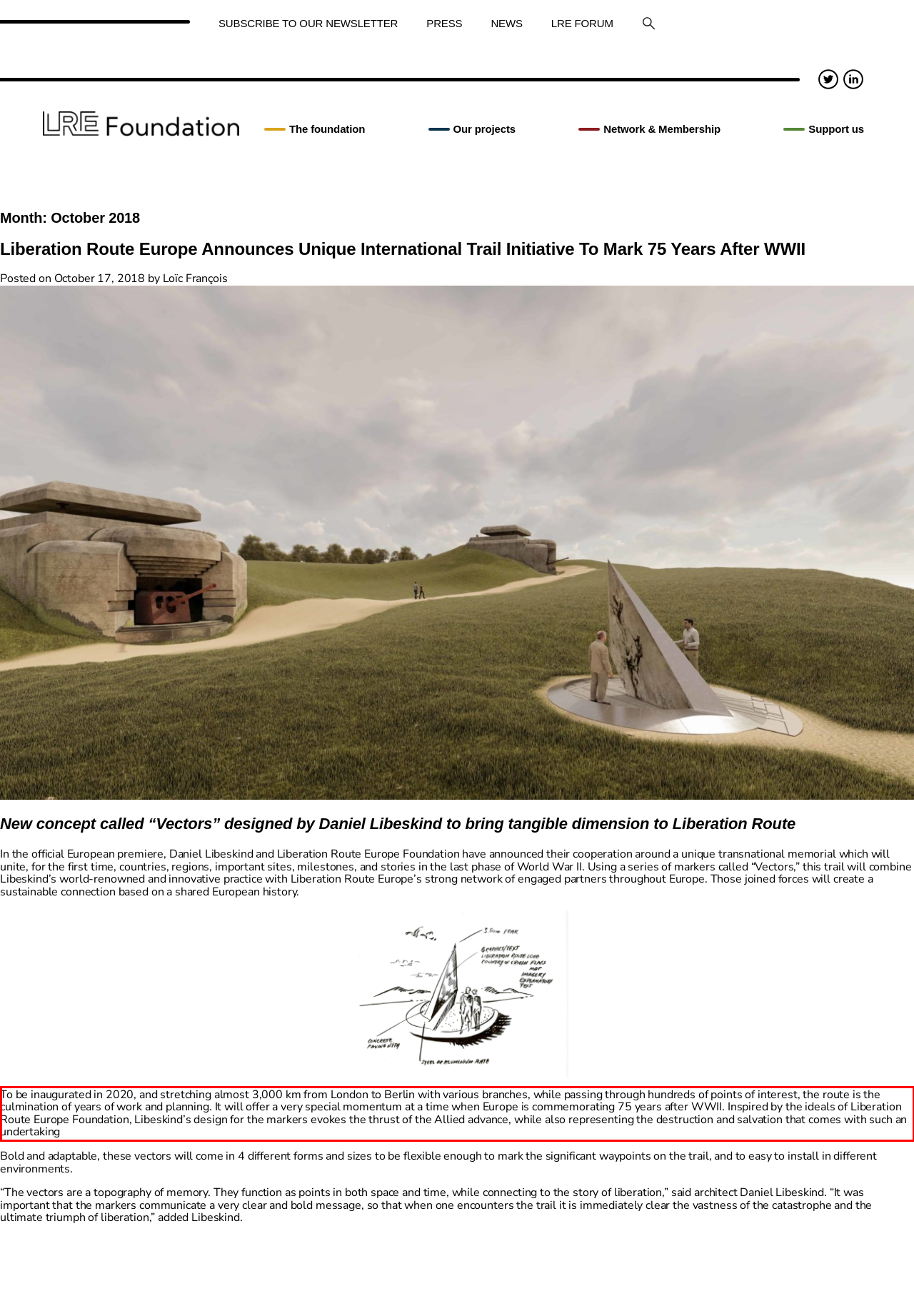Please look at the webpage screenshot and extract the text enclosed by the red bounding box.

To be inaugurated in 2020, and stretching almost 3,000 km from London to Berlin with various branches, while passing through hundreds of points of interest, the route is the culmination of years of work and planning. It will offer a very special momentum at a time when Europe is commemorating 75 years after WWII. Inspired by the ideals of Liberation Route Europe Foundation, Libeskind’s design for the markers evokes the thrust of the Allied advance, while also representing the destruction and salvation that comes with such an undertaking